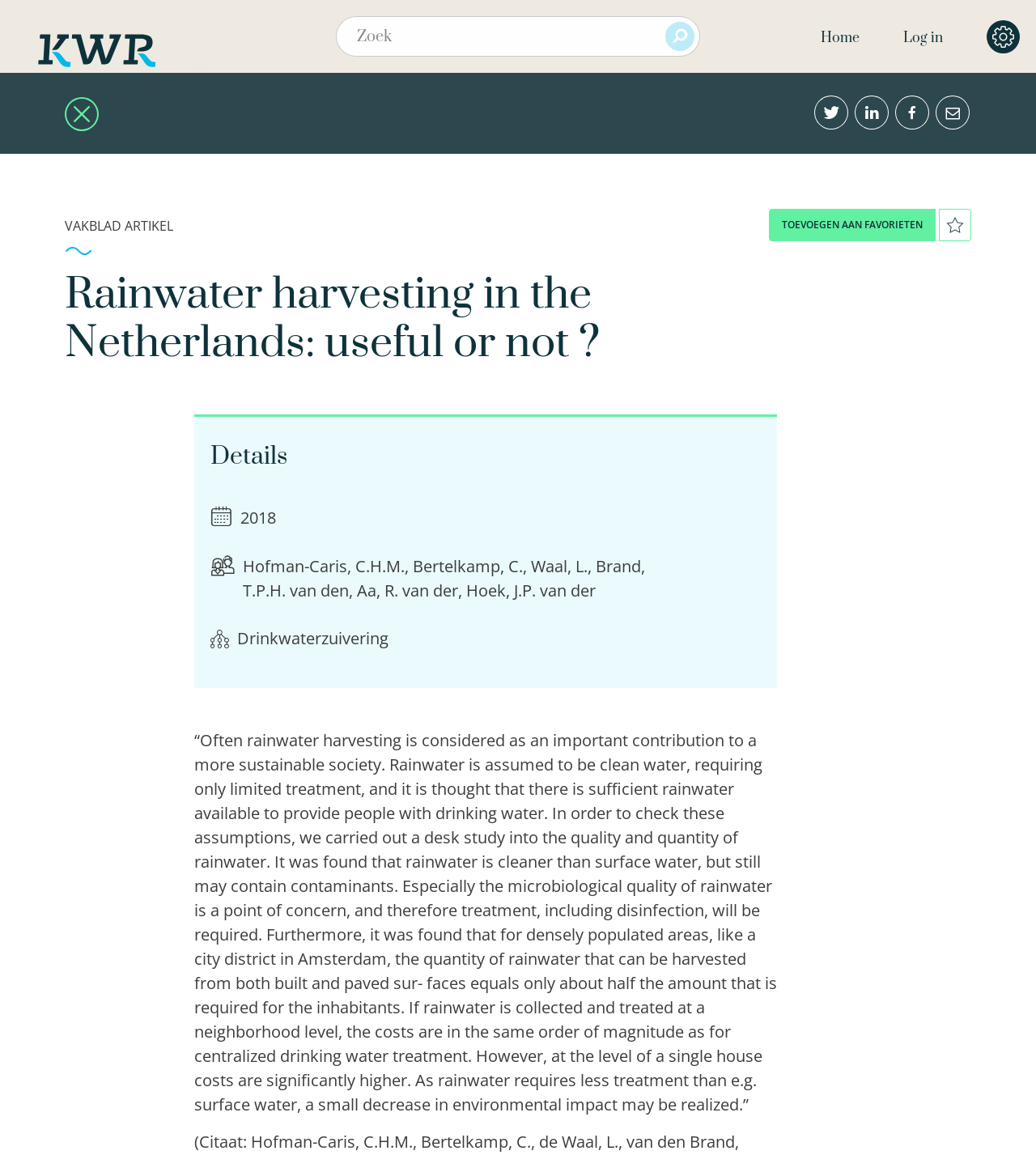Highlight the bounding box coordinates of the element that should be clicked to carry out the following instruction: "Click on the 'Home' link". The coordinates must be given as four float numbers ranging from 0 to 1, i.e., [left, top, right, bottom].

[0.792, 0.025, 0.83, 0.041]